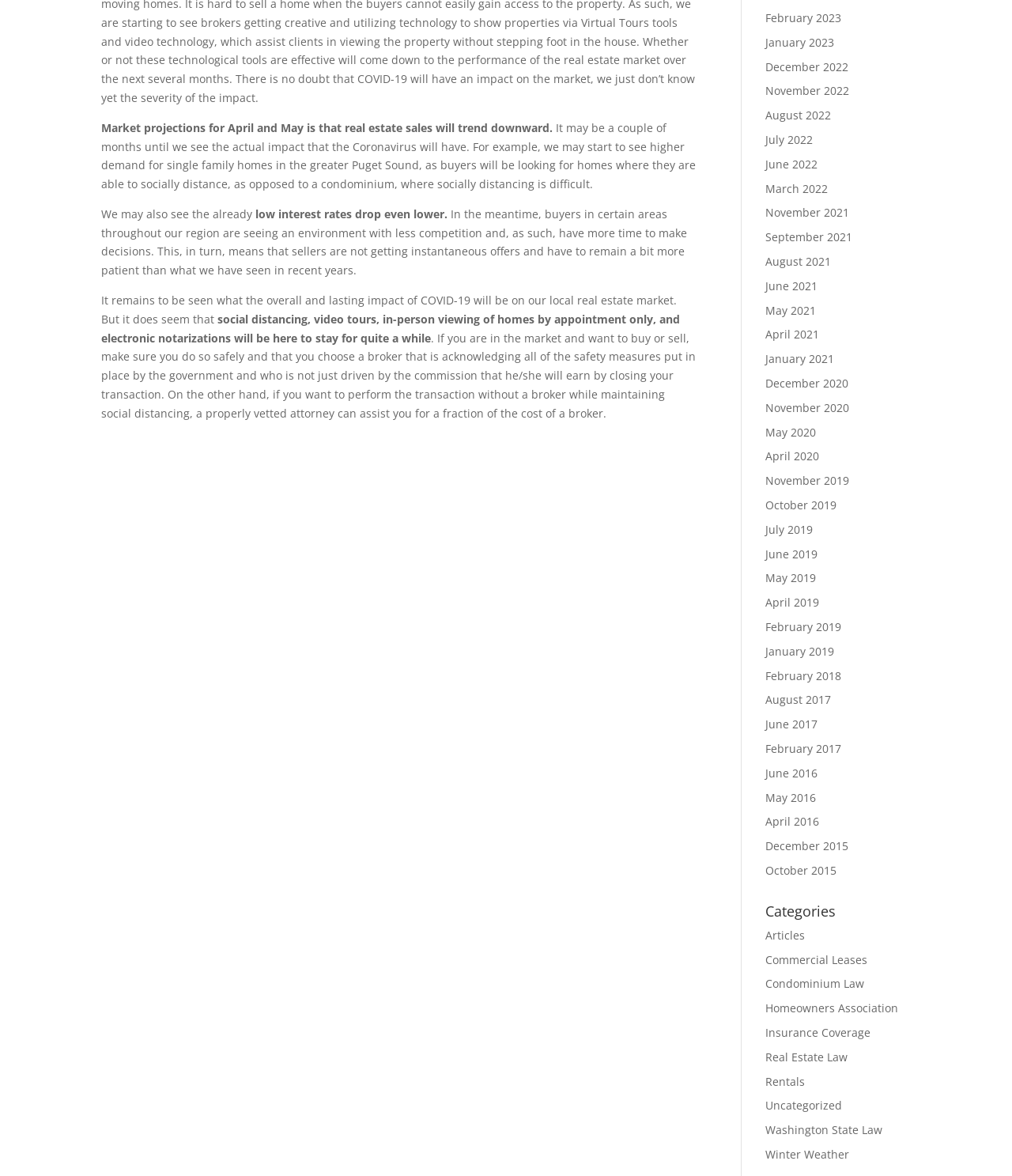Utilize the details in the image to give a detailed response to the question: What type of homes may see higher demand due to COVID-19?

The article suggests that single family homes may see higher demand due to COVID-19 as buyers look for homes that allow for social distancing, which is more difficult in condominiums.